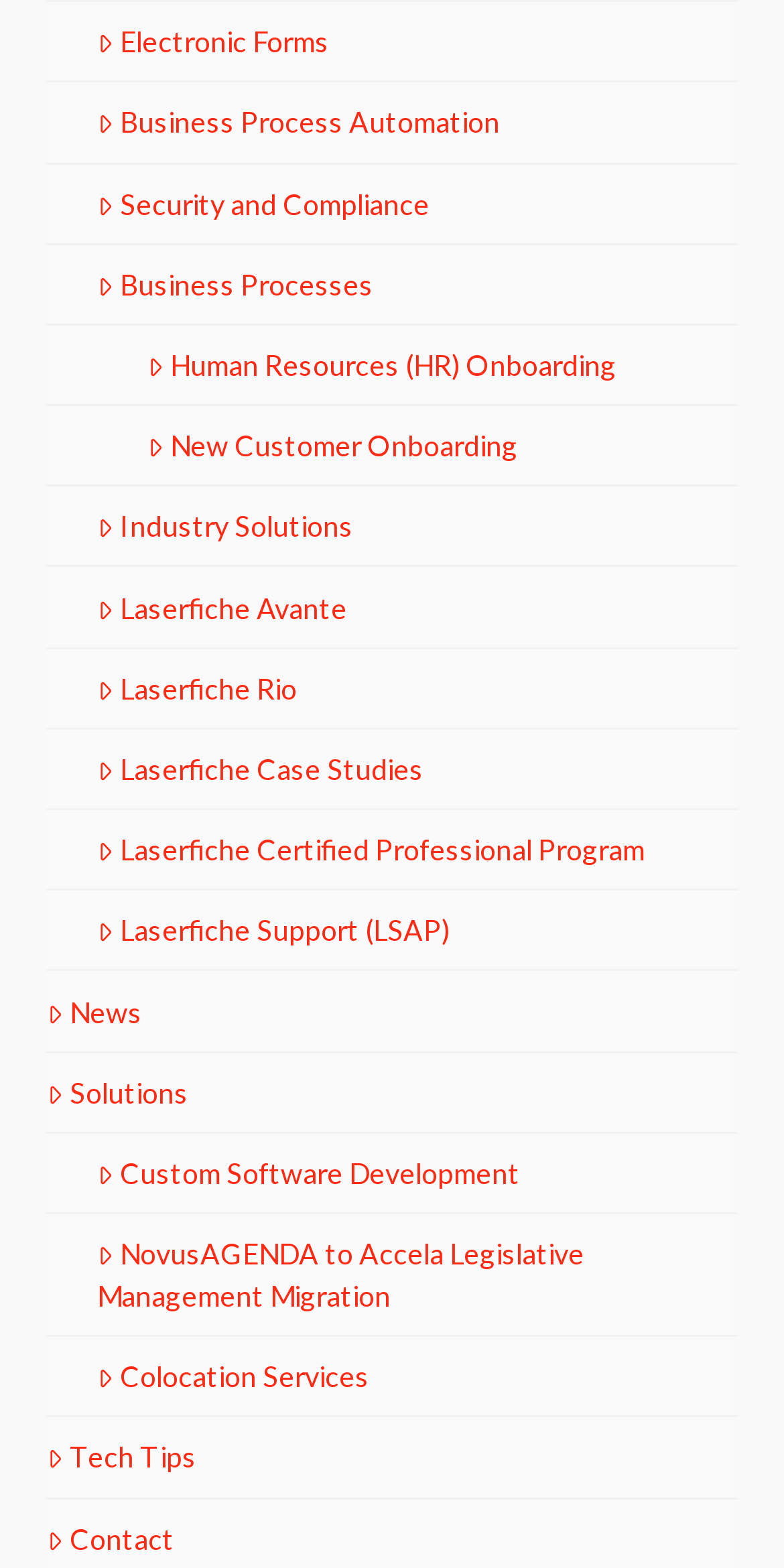Pinpoint the bounding box coordinates of the clickable element needed to complete the instruction: "Search for something". The coordinates should be provided as four float numbers between 0 and 1: [left, top, right, bottom].

None